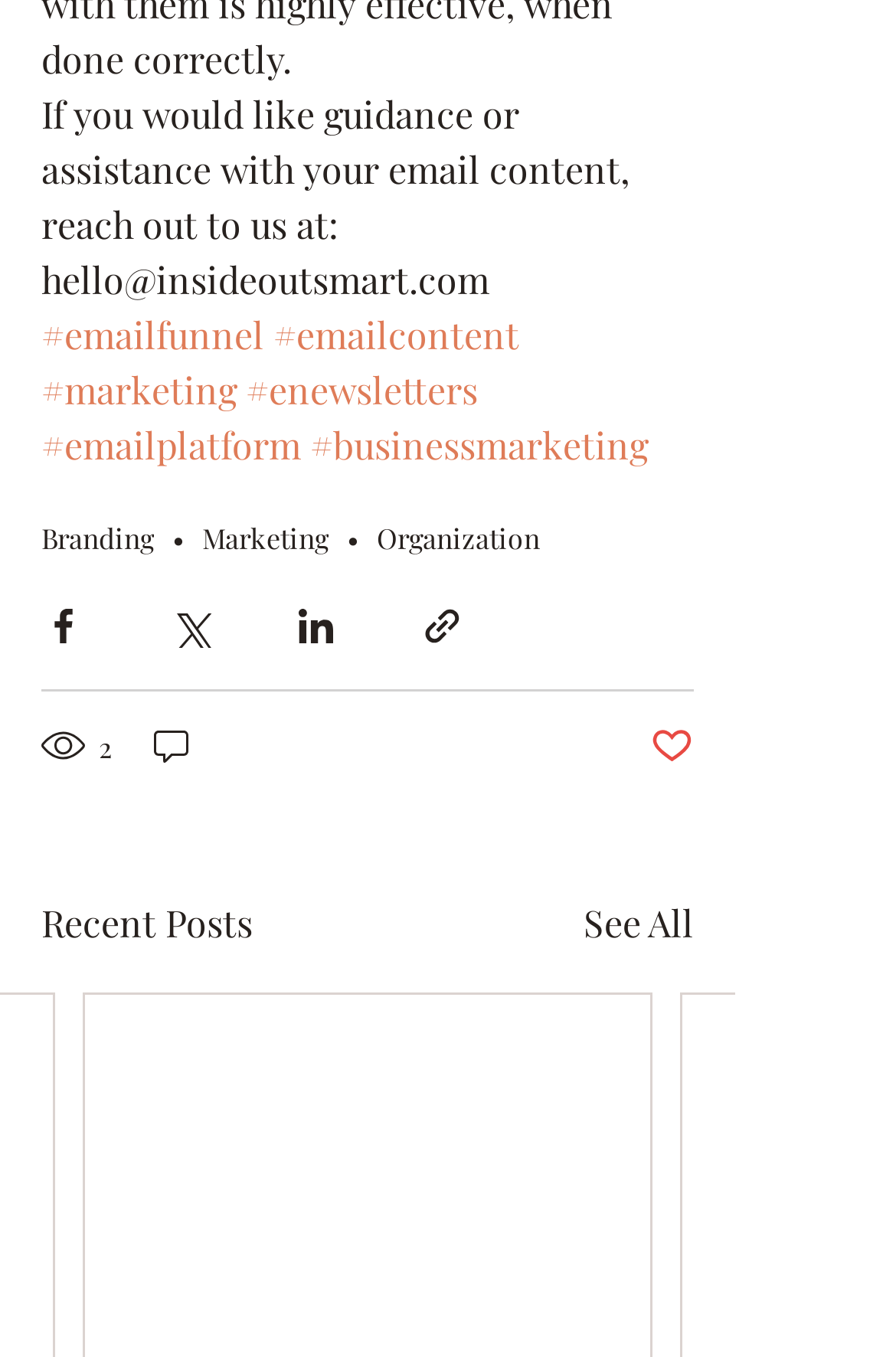What is the category of the link 'Branding'?
Answer the question with just one word or phrase using the image.

Organization